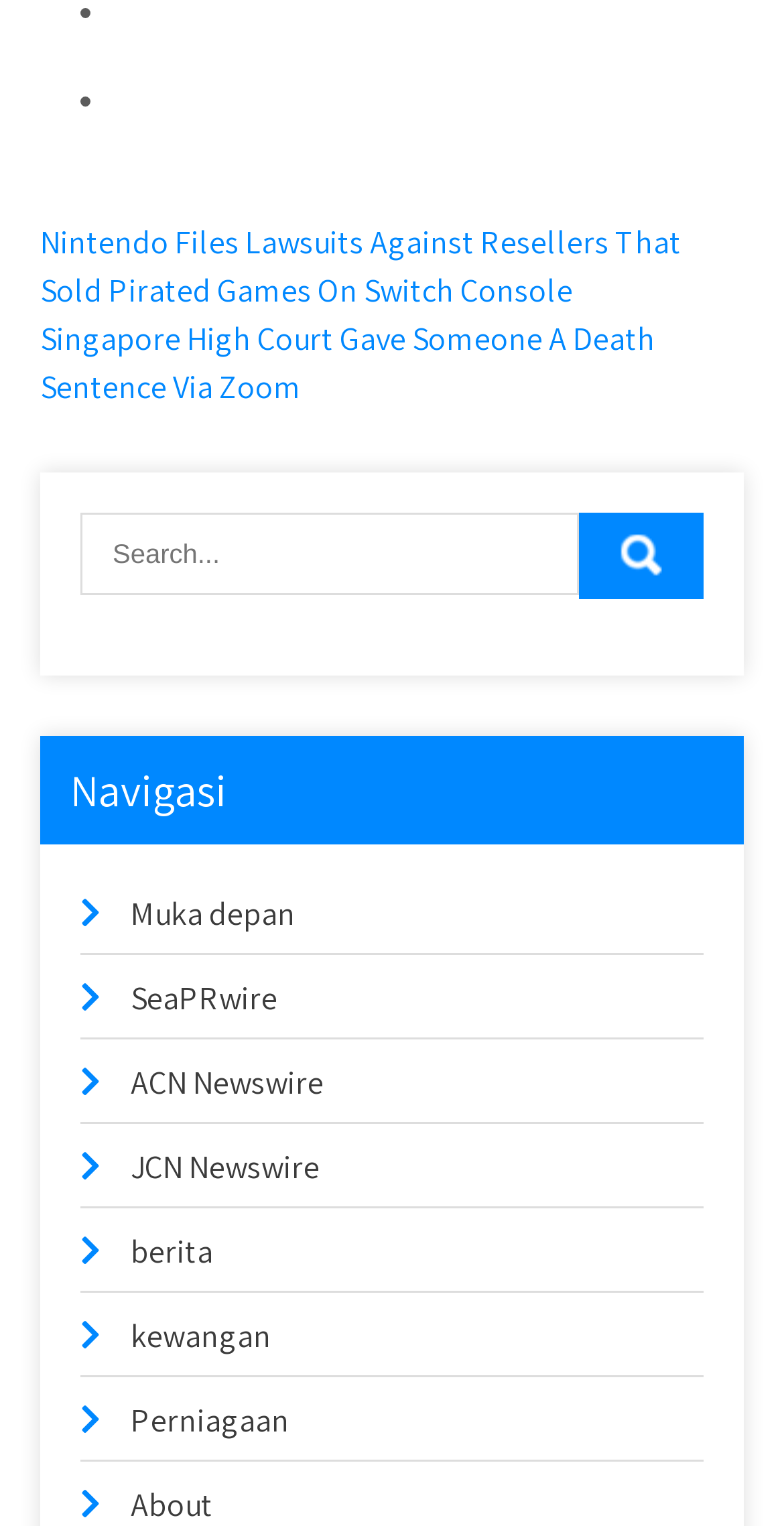Please pinpoint the bounding box coordinates for the region I should click to adhere to this instruction: "View About page".

[0.167, 0.972, 0.272, 1.0]